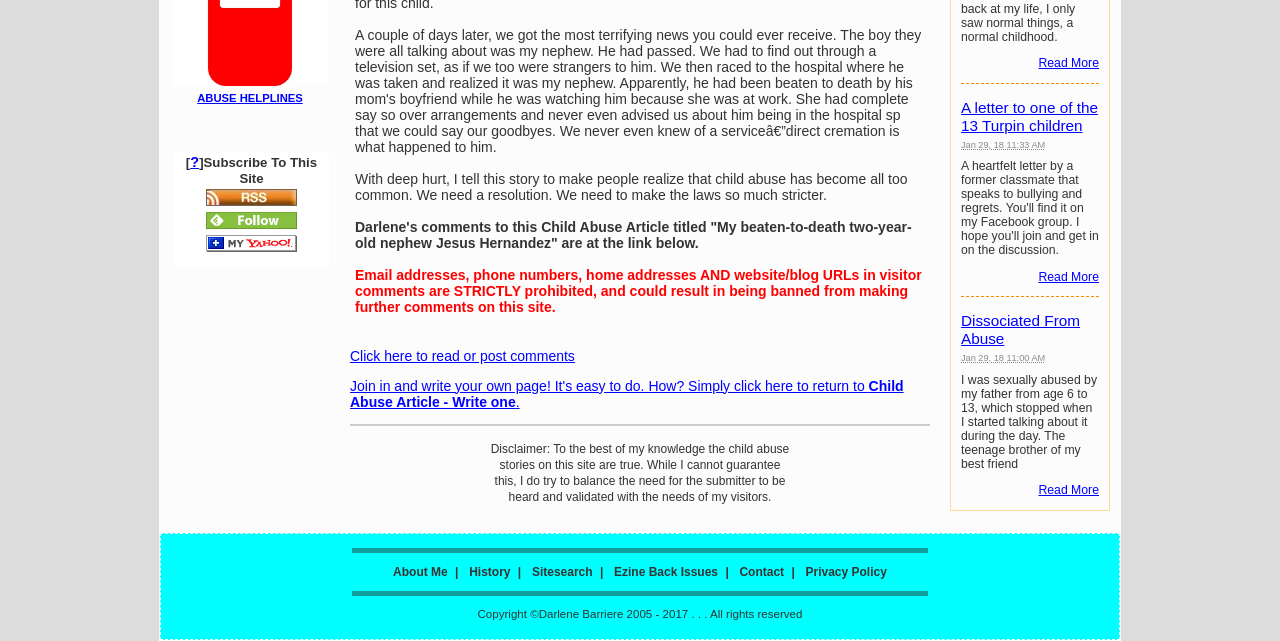Bounding box coordinates must be specified in the format (top-left x, top-left y, bottom-right x, bottom-right y). All values should be floating point numbers between 0 and 1. What are the bounding box coordinates of the UI element described as: alt="Add to My Yahoo!"

[0.161, 0.376, 0.232, 0.399]